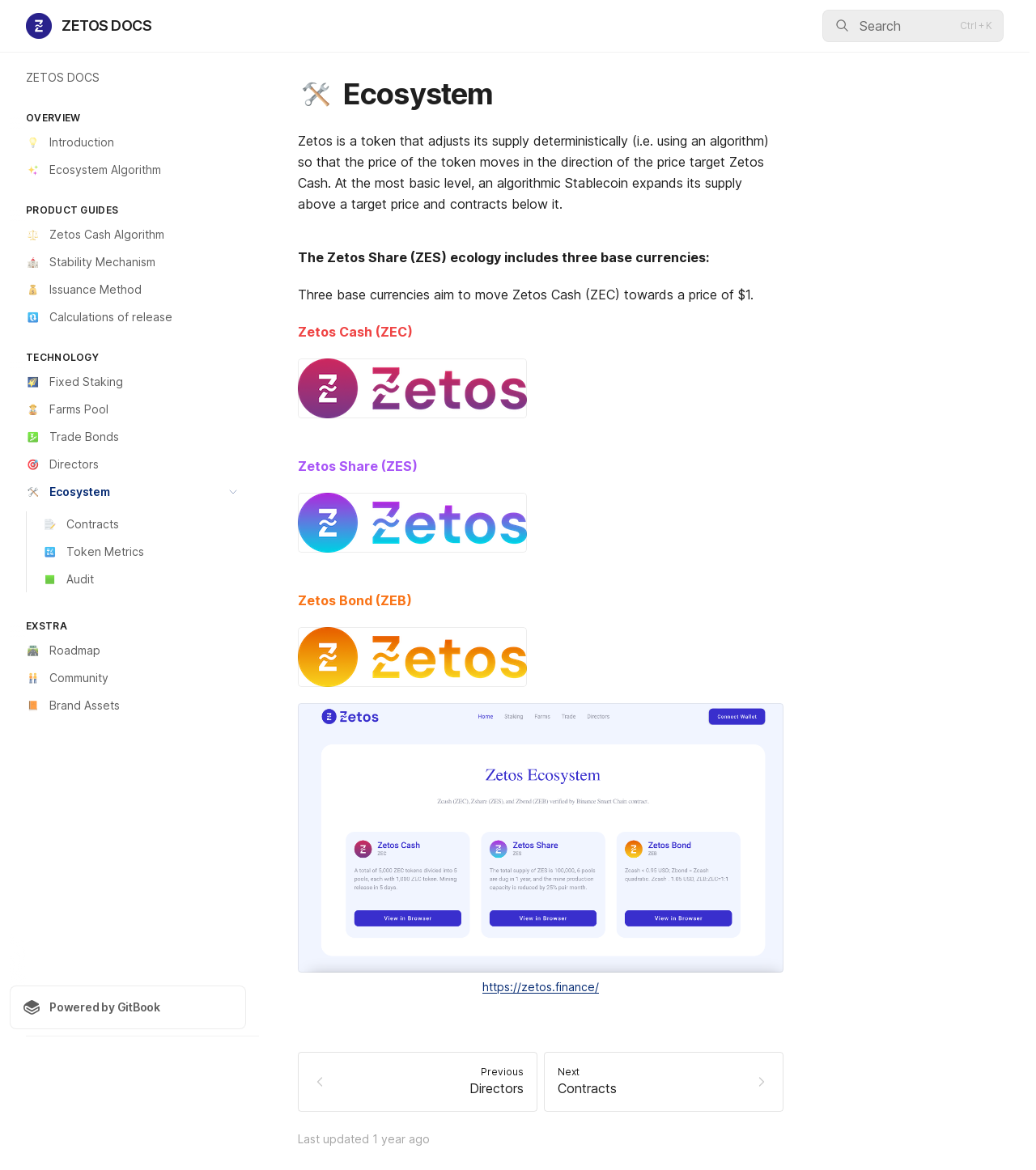What is the function of the algorithm in Zetos?
Give a one-word or short phrase answer based on the image.

To move the price towards the target